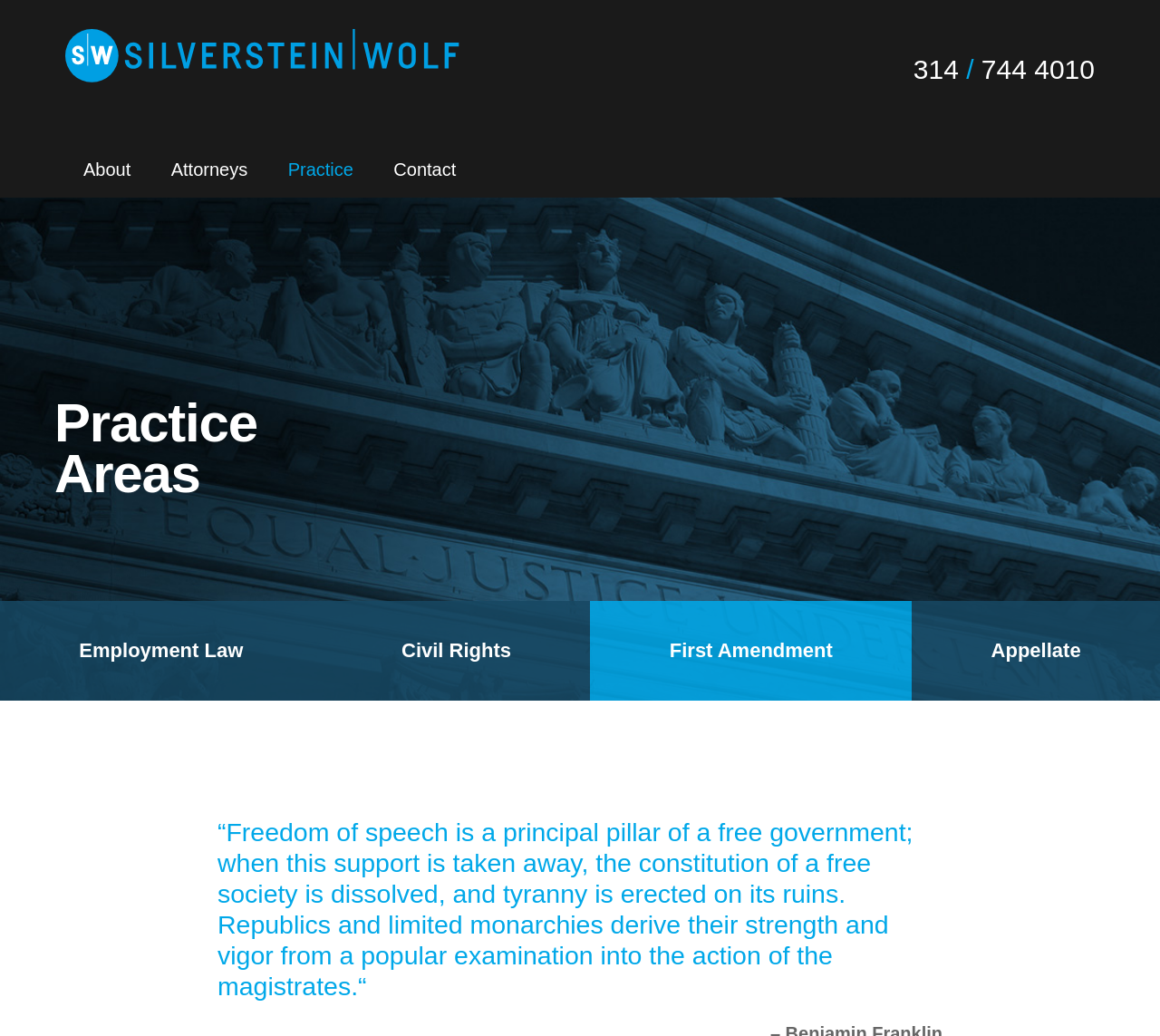Find the bounding box coordinates of the clickable area that will achieve the following instruction: "View 'First Amendment' practice area".

[0.509, 0.58, 0.786, 0.676]